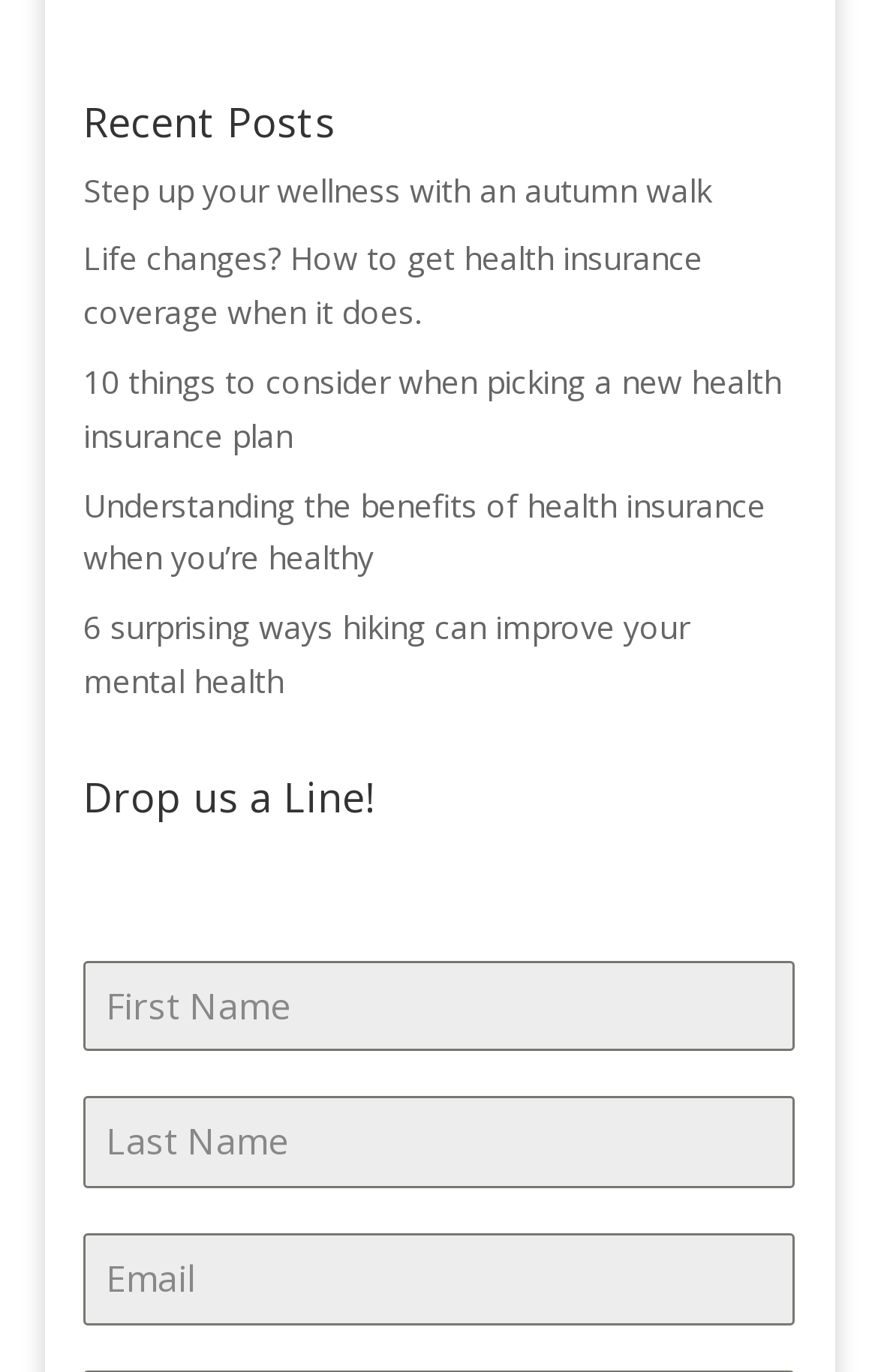Please identify the bounding box coordinates for the region that you need to click to follow this instruction: "Read the '6 surprising ways hiking can improve your mental health' article".

[0.095, 0.441, 0.785, 0.512]